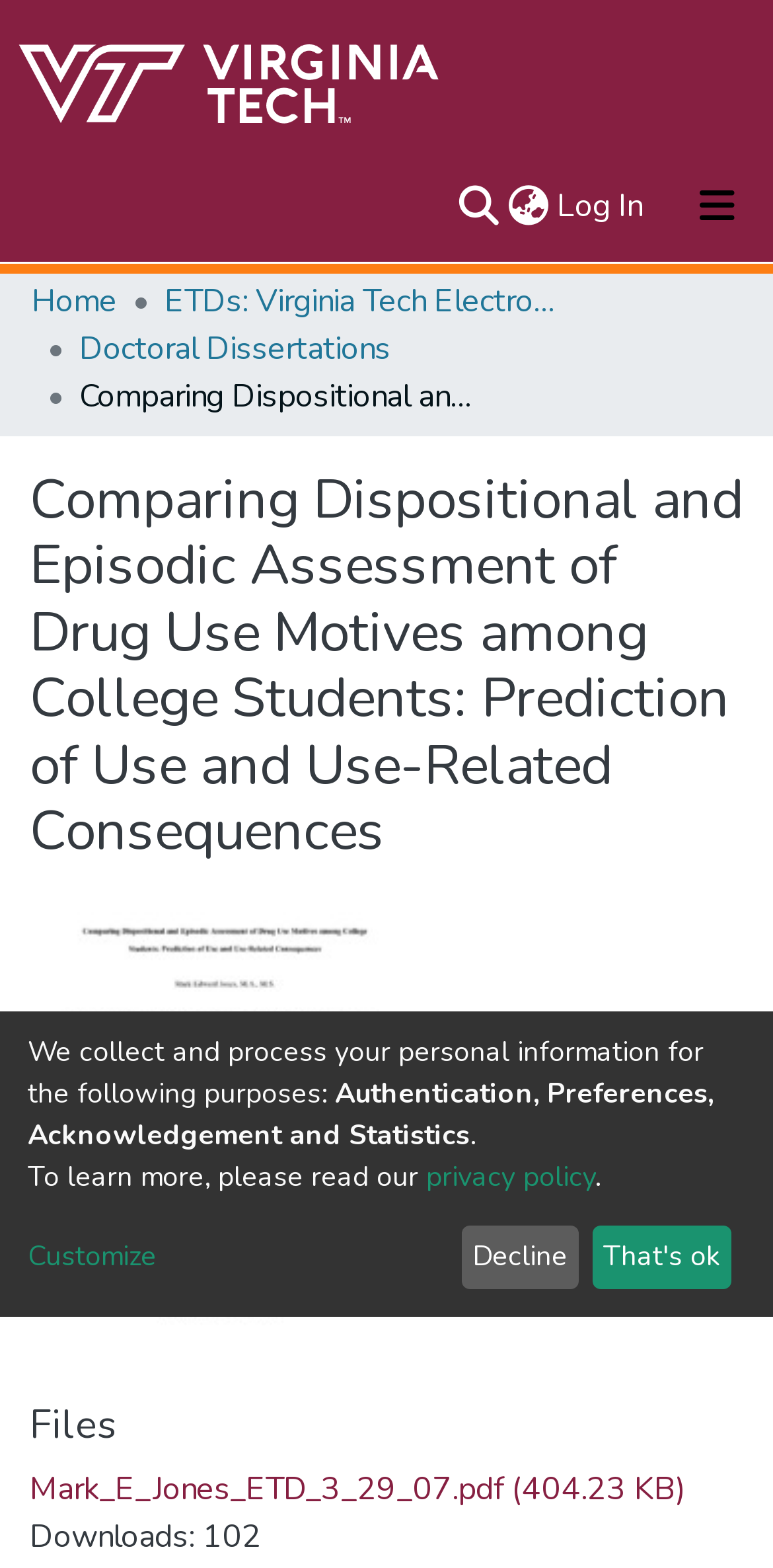Locate the bounding box of the UI element described by: "aria-label="Language switch" title="Language switch"" in the given webpage screenshot.

[0.651, 0.116, 0.715, 0.147]